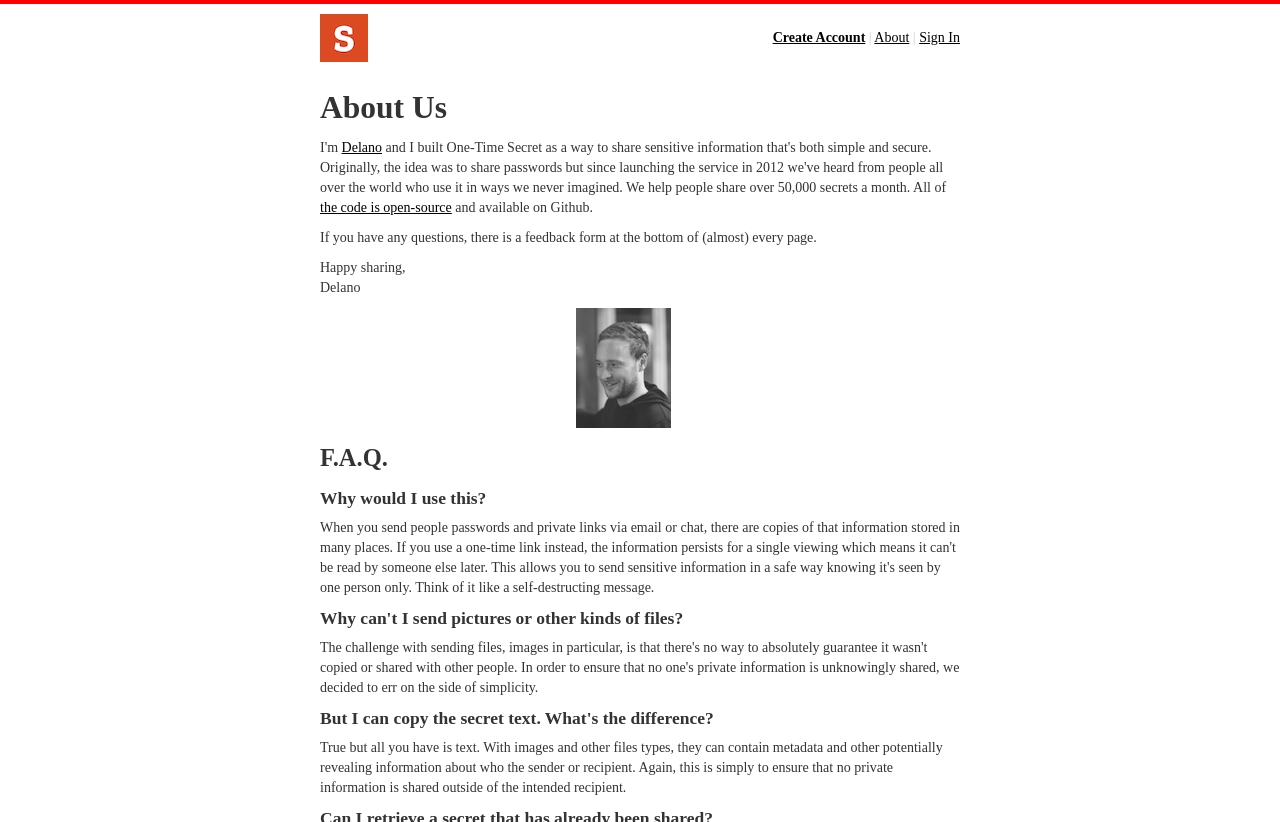What is available at the bottom of almost every page?
Please provide a single word or phrase as your answer based on the screenshot.

Feedback form